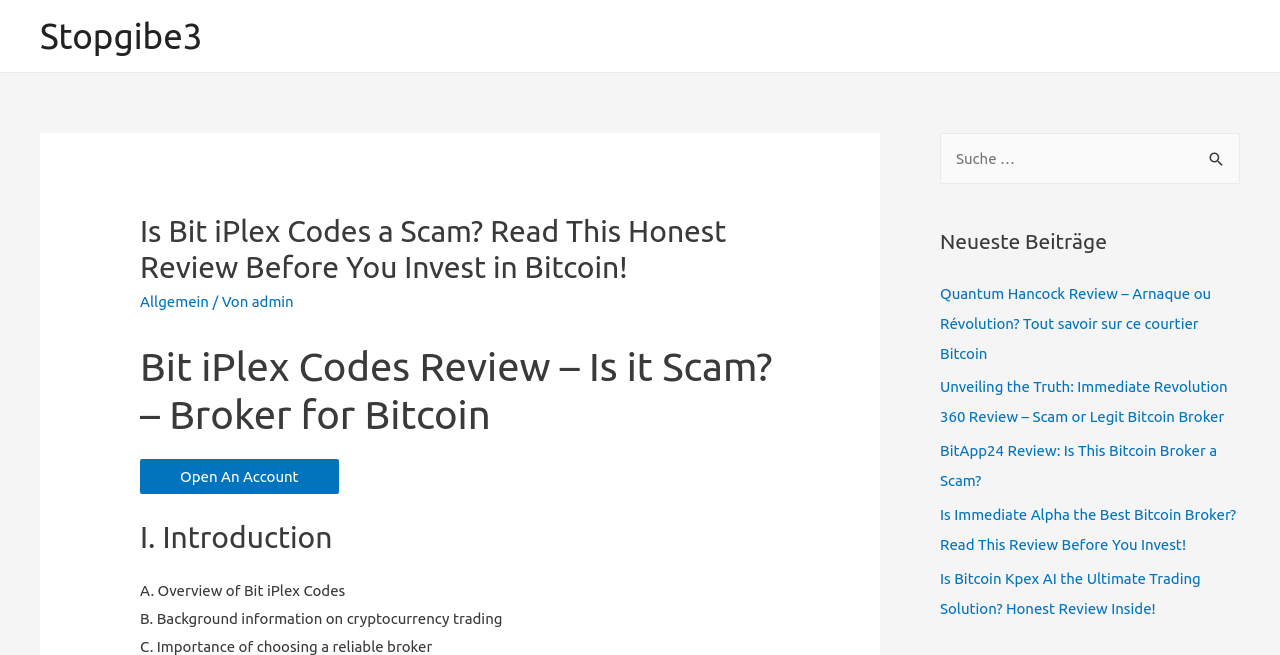Please identify the bounding box coordinates of the element that needs to be clicked to execute the following command: "Click on the 'Open An Account' button". Provide the bounding box using four float numbers between 0 and 1, formatted as [left, top, right, bottom].

[0.109, 0.701, 0.265, 0.754]